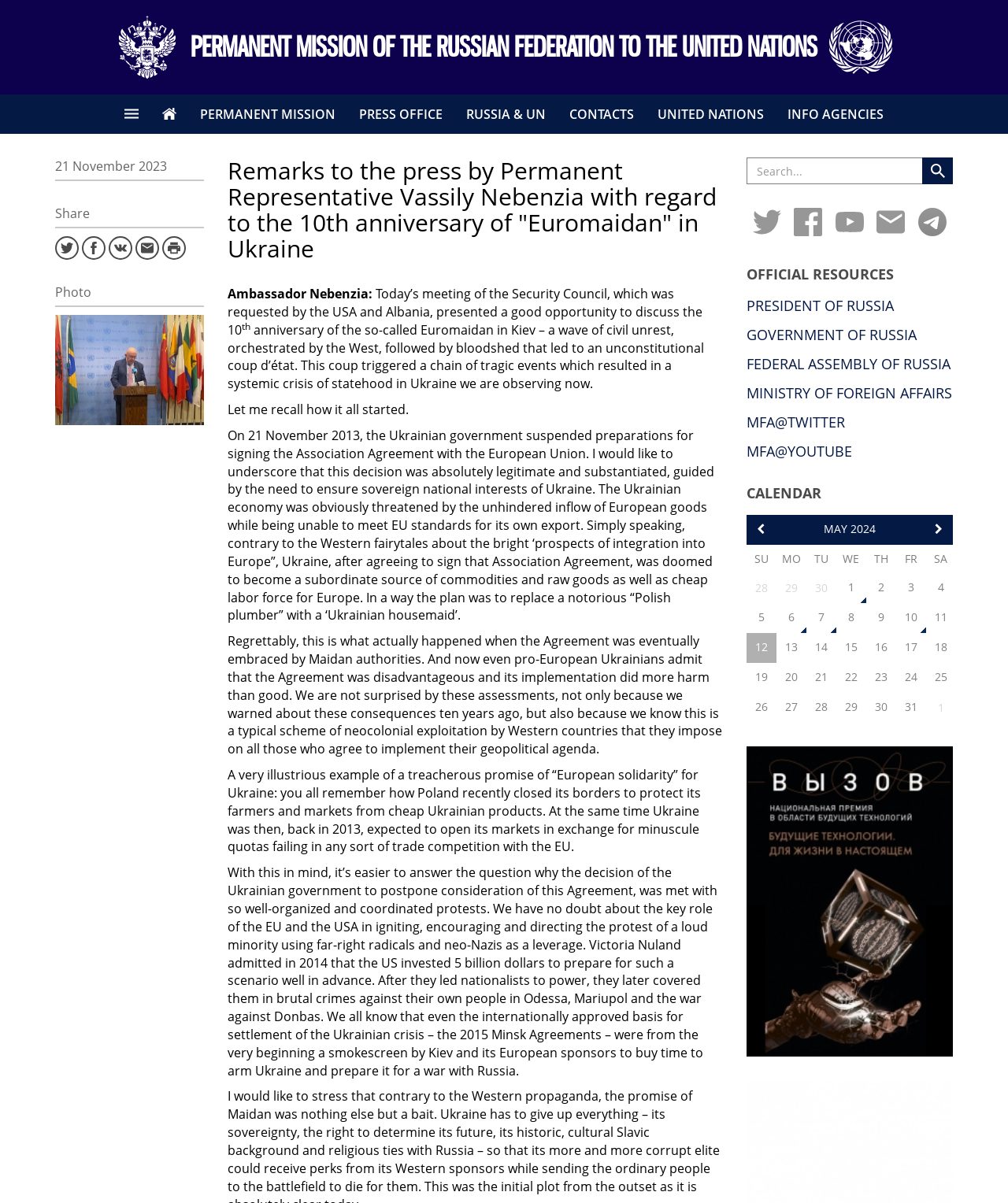What is the date of the latest article?
Answer the question with as much detail as possible.

The date of the latest article can be found next to the title of the article, which reads '21 November 2023'.